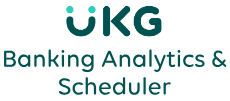Explain in detail what you see in the image.

The image displays the logo for "UKG Banking Analytics & Scheduler." This logo features the acronym "UKG" prominently in a modern, sans-serif font, with the letters styled in a deep teal color. Above the acronym, two circular icons in lighter teal add a visual element to the design. Below the acronym, the full name "Banking Analytics & Scheduler" is inscribed in a slightly lighter shade of teal, maintaining a clean and professional aesthetic. This logo represents UKG's focus on providing analytics and scheduling solutions specifically for the banking sector.